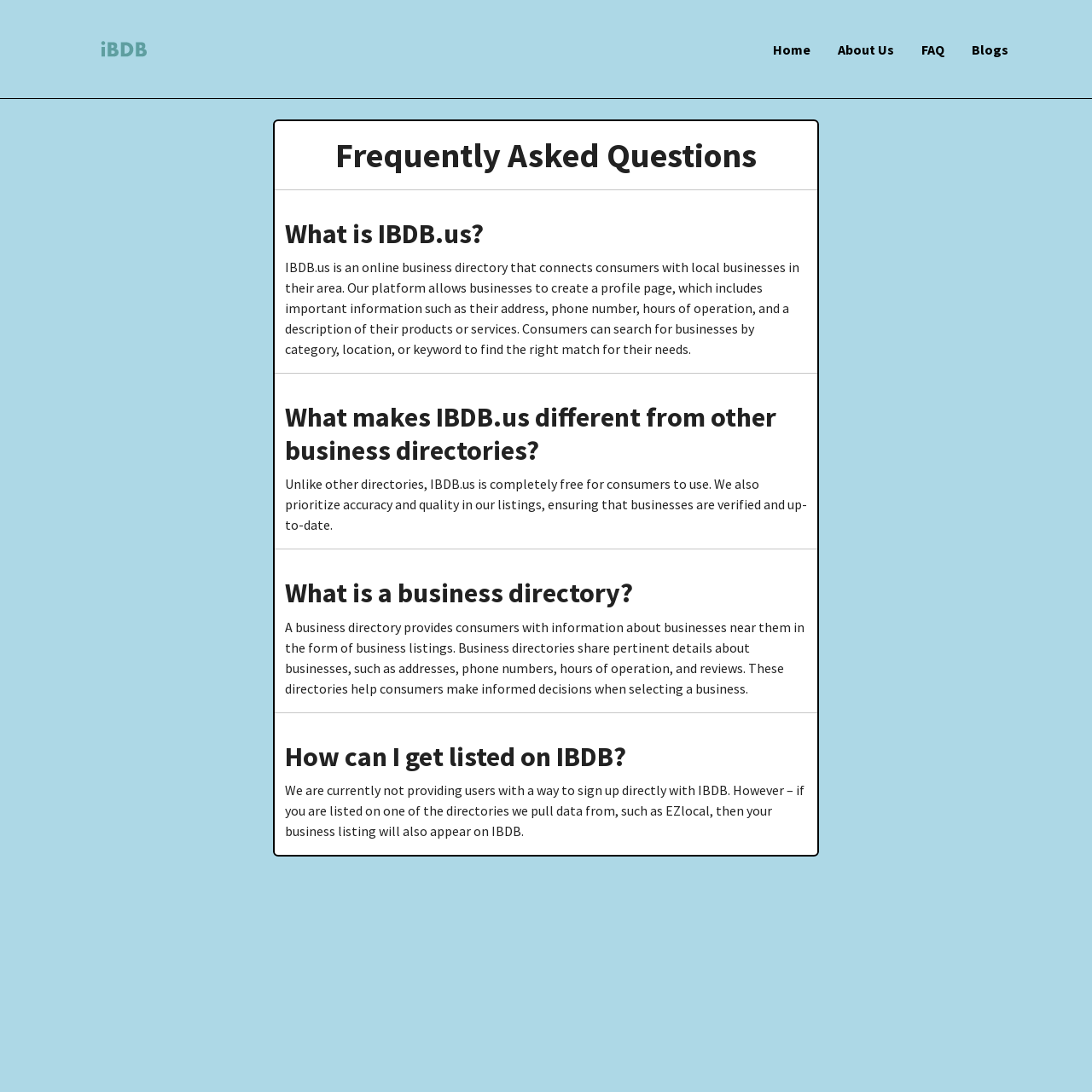Give a one-word or short phrase answer to the question: 
What is a business directory?

Provides business listings